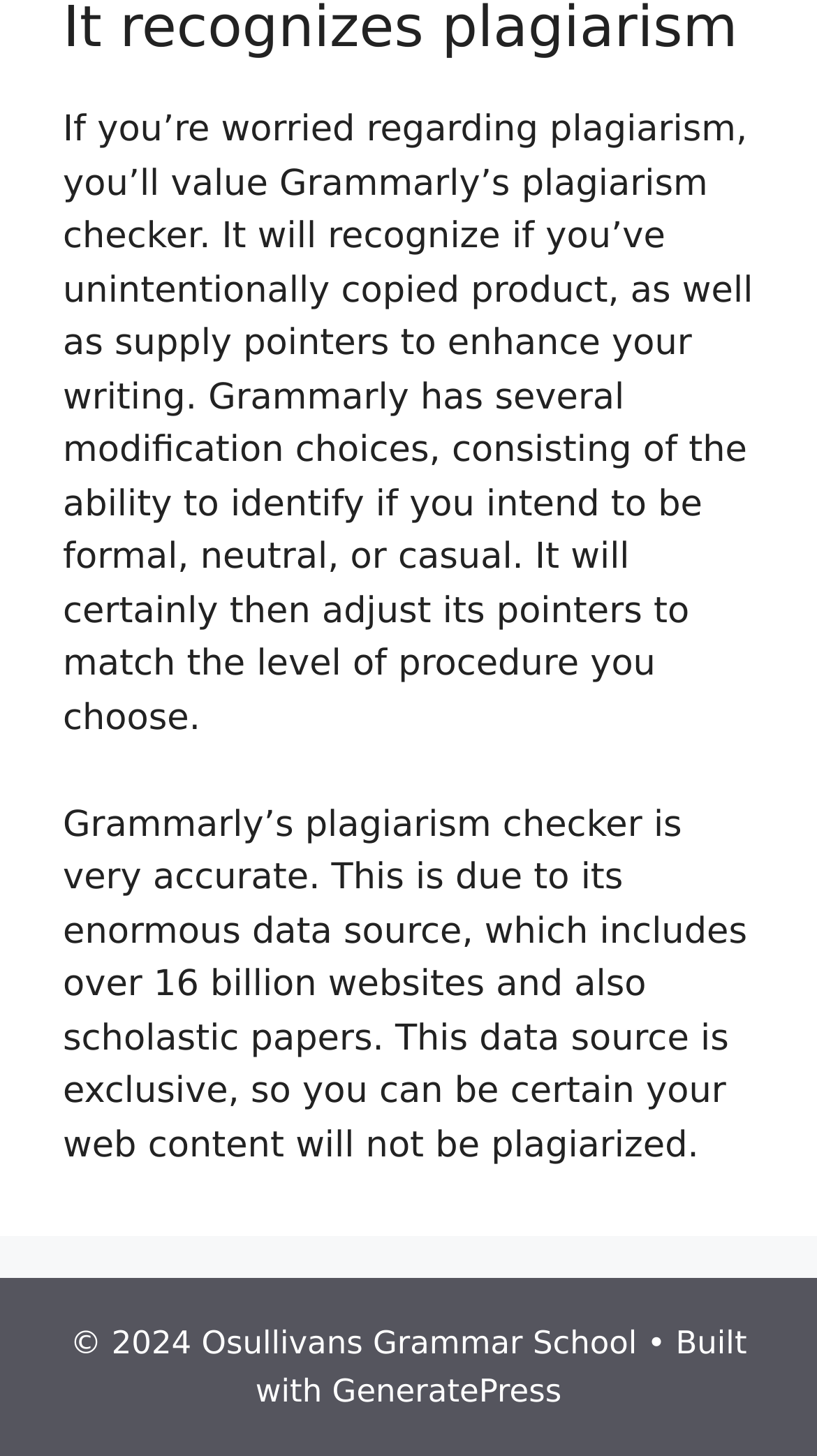Find the bounding box coordinates for the UI element whose description is: "GeneratePress". The coordinates should be four float numbers between 0 and 1, in the format [left, top, right, bottom].

[0.406, 0.942, 0.687, 0.968]